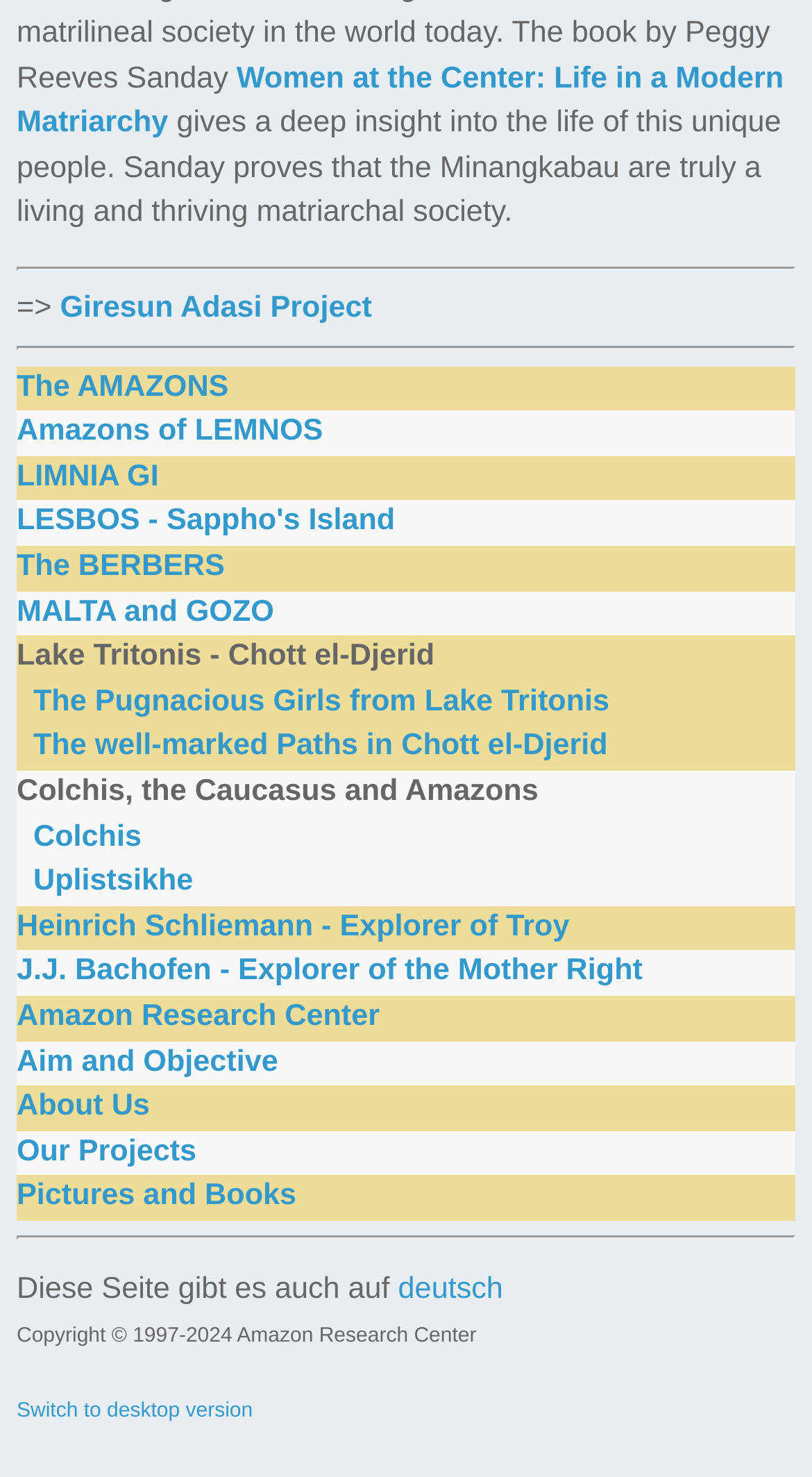What is the text above the 'Switch to desktop version' link?
Please provide a detailed answer to the question.

The text above the 'Switch to desktop version' link is 'Copyright © 1997-2024 Amazon Research Center' which is a StaticText element with a bounding box of [0.021, 0.897, 0.587, 0.913].